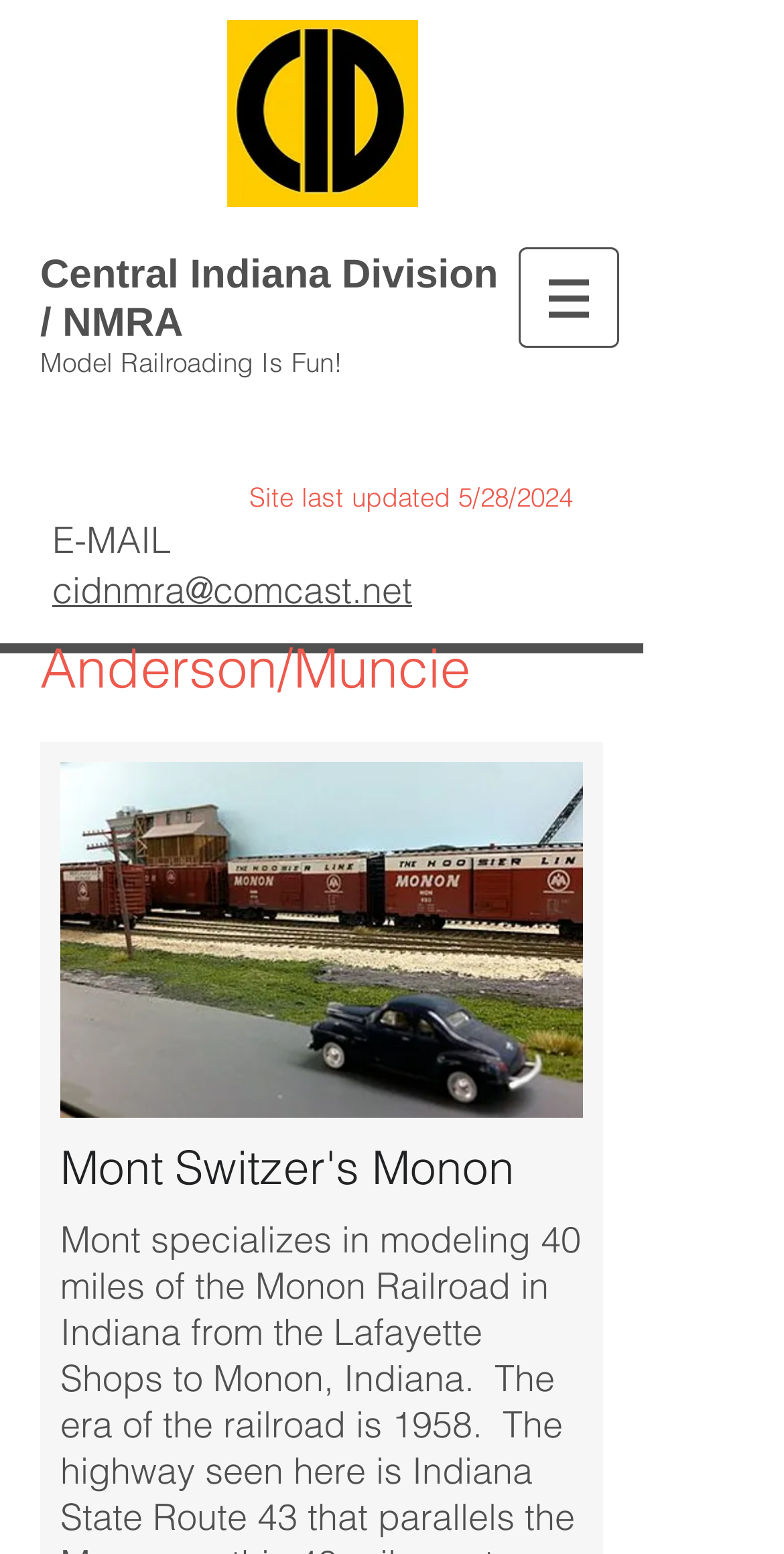Identify the bounding box for the given UI element using the description provided. Coordinates should be in the format (top-left x, top-left y, bottom-right x, bottom-right y) and must be between 0 and 1. Here is the description: Model Railroading Is Fun!

[0.051, 0.223, 0.436, 0.243]